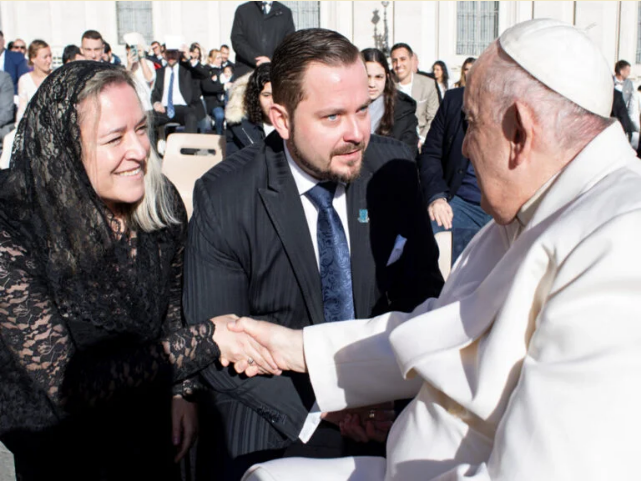Carefully examine the image and provide an in-depth answer to the question: What is the expression on Peter Solej's face?

In the image, Peter Solej is looking on with a sense of admiration and joy, indicating his happiness and reverence for the occasion and the person he is meeting, Pope Francis.